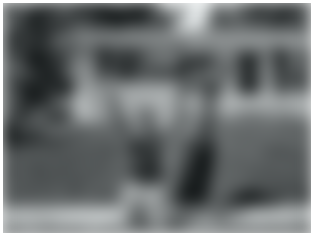Using a single word or phrase, answer the following question: 
What is the name of the photographer?

Philip Montgomery